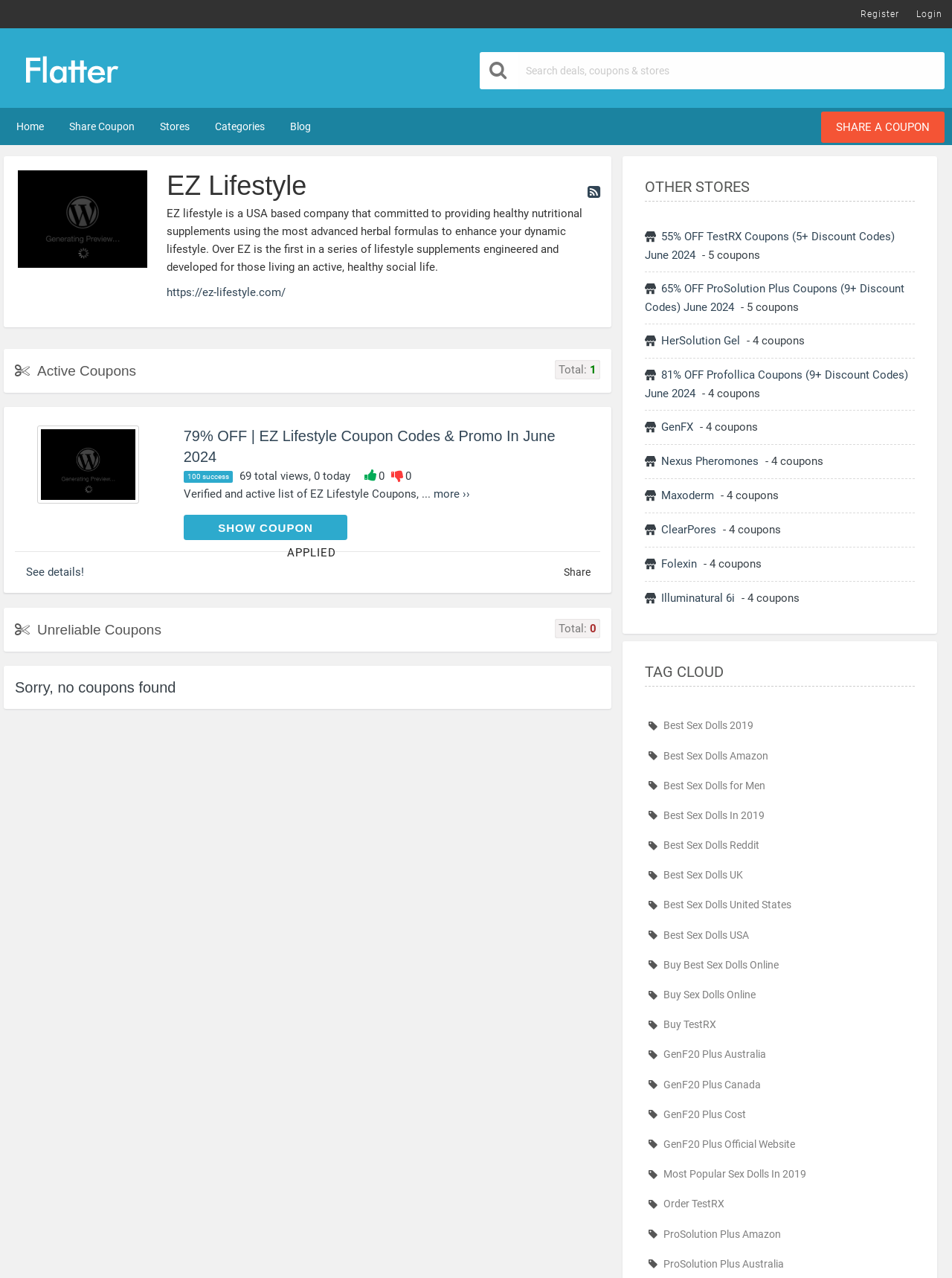Please specify the coordinates of the bounding box for the element that should be clicked to carry out this instruction: "Search for coupons". The coordinates must be four float numbers between 0 and 1, formatted as [left, top, right, bottom].

[0.504, 0.041, 0.545, 0.07]